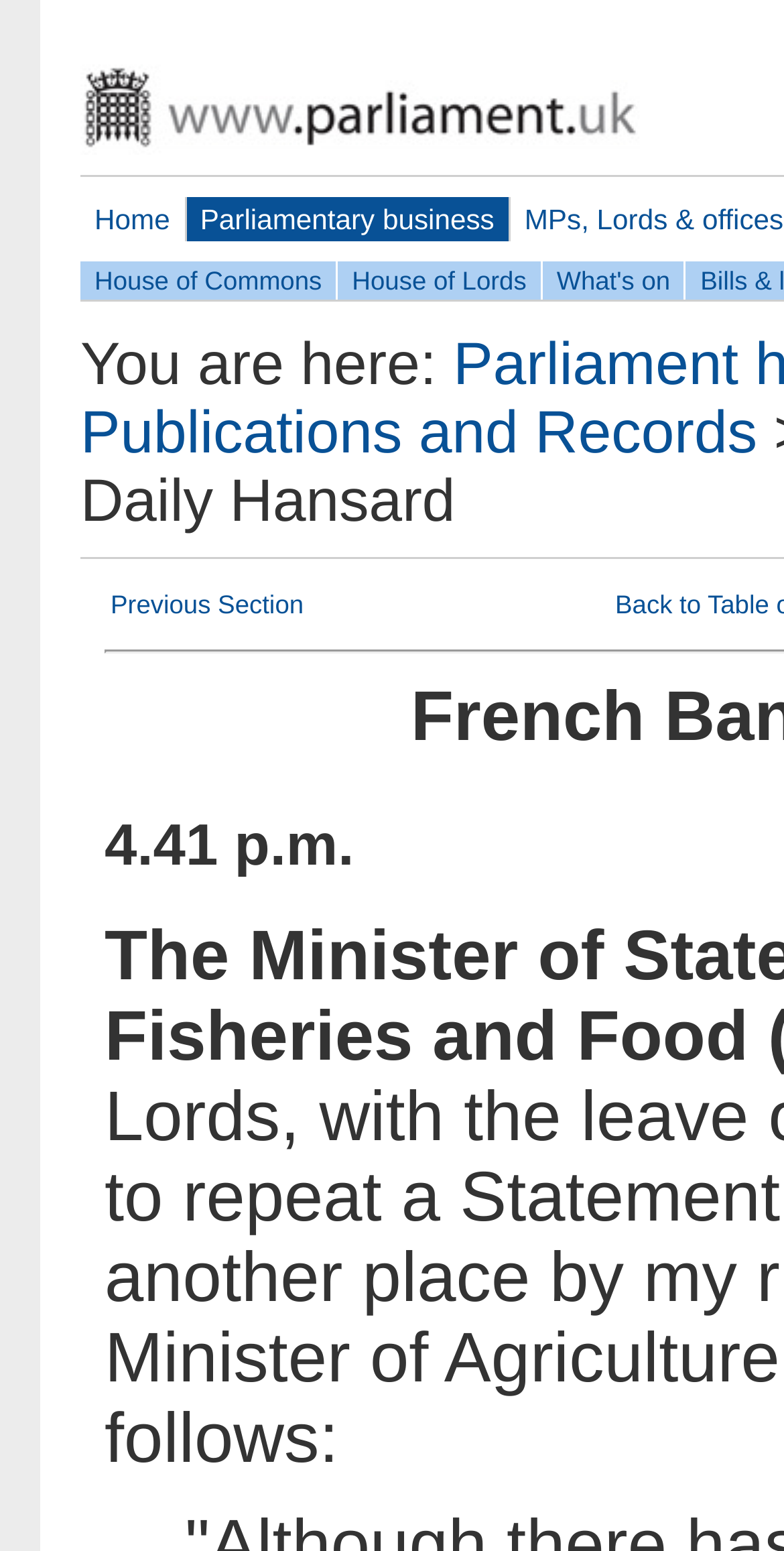What is the text above the 'Daily Hansard' section?
Answer the question using a single word or phrase, according to the image.

You are here: